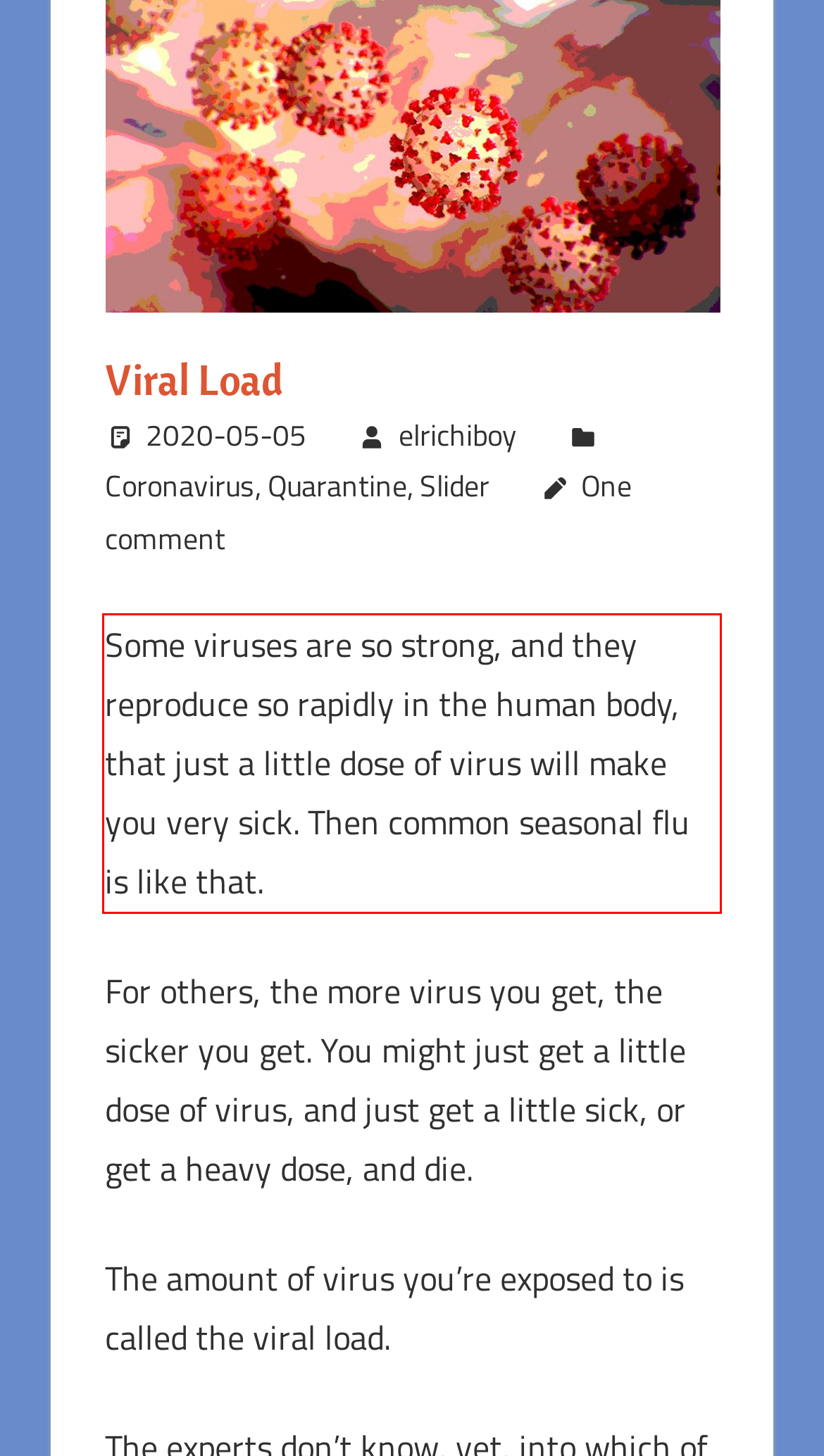You are provided with a webpage screenshot that includes a red rectangle bounding box. Extract the text content from within the bounding box using OCR.

Some viruses are so strong, and they reproduce so rapidly in the human body, that just a little dose of virus will make you very sick. Then common seasonal flu is like that.